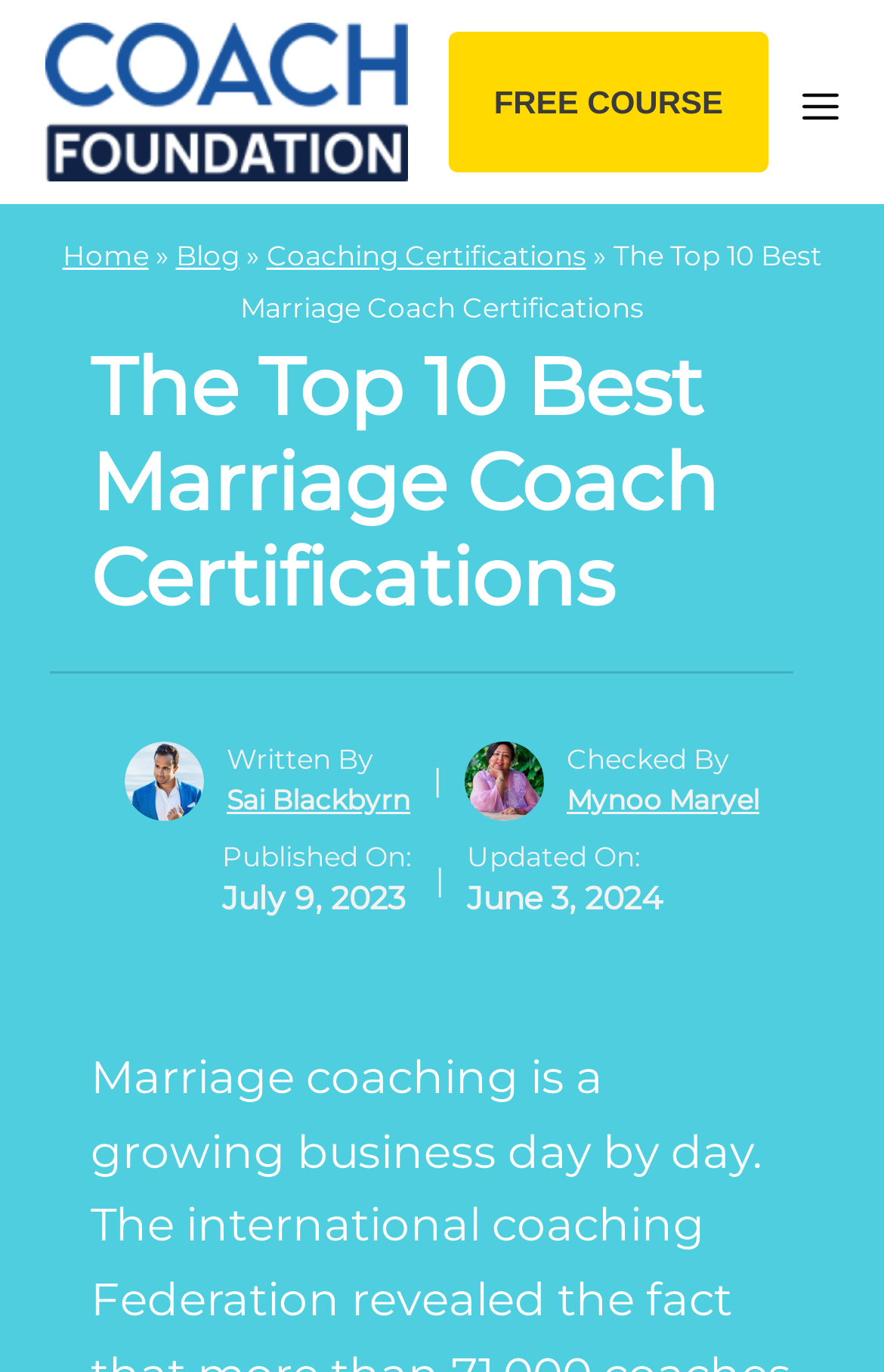What is the purpose of the 'Menu' button?
From the image, respond with a single word or phrase.

To open the primary menu